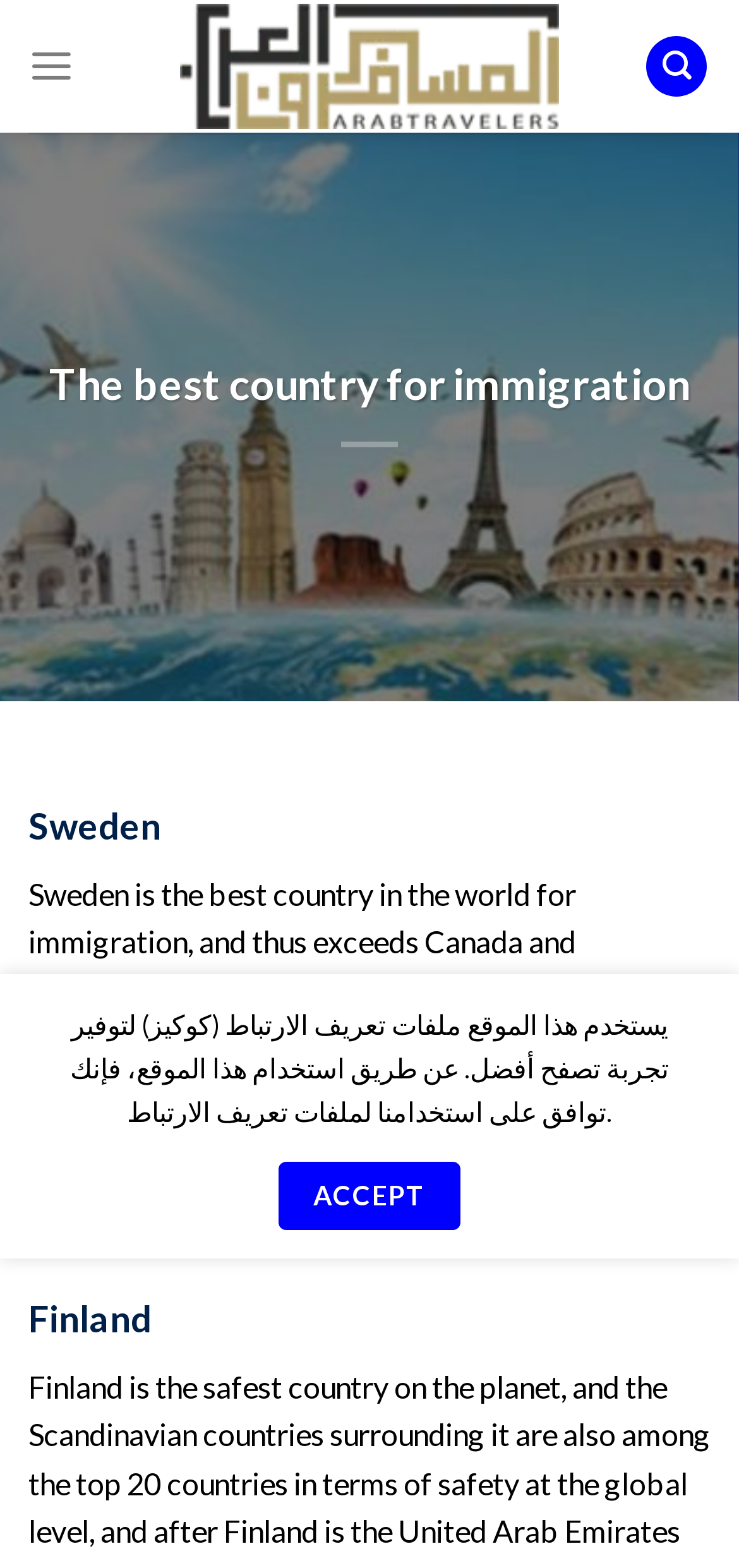What is the language of the cookie policy text?
Answer the question with a single word or phrase derived from the image.

Arabic